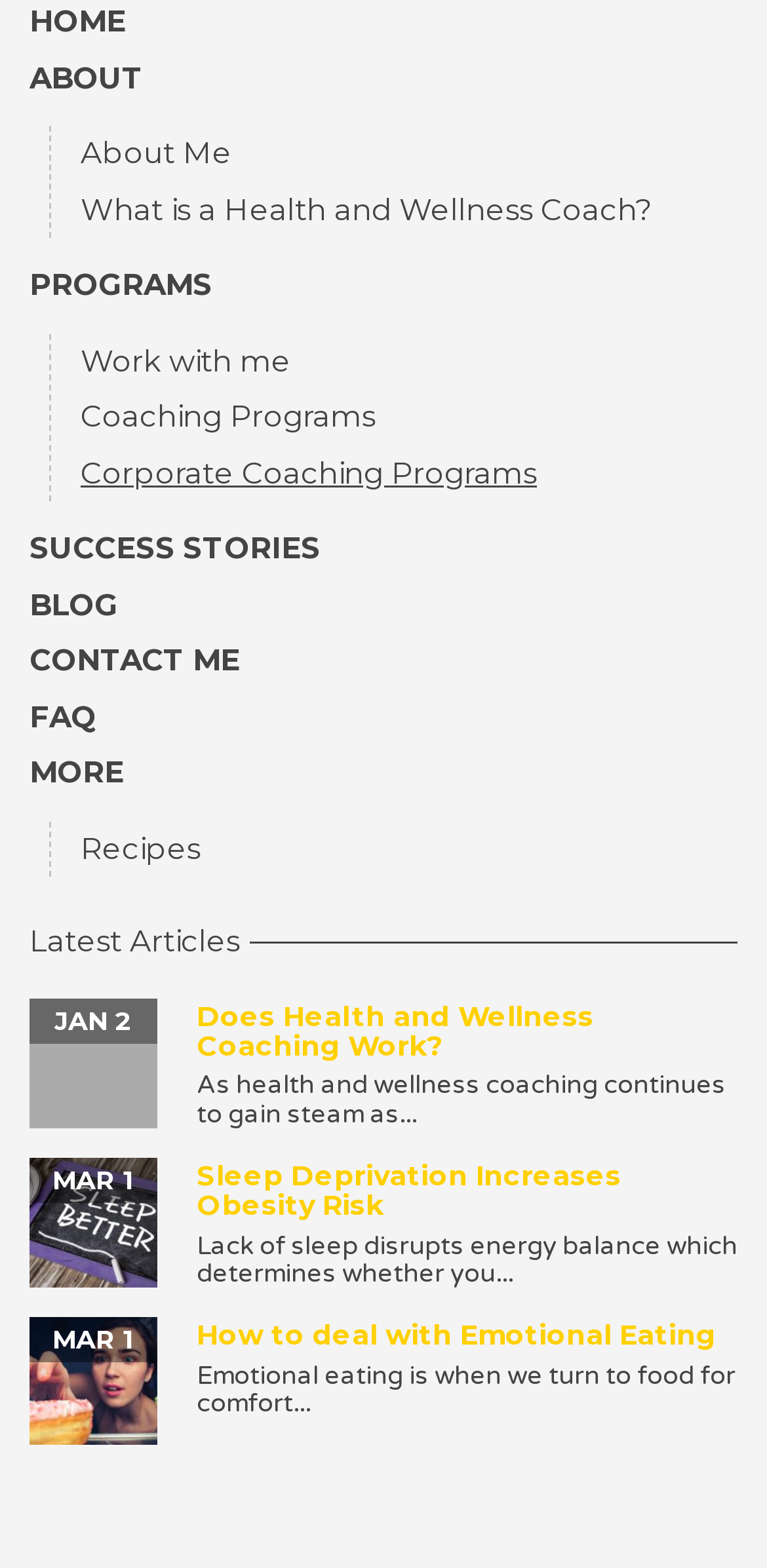What is the main topic of this webpage?
Carefully examine the image and provide a detailed answer to the question.

Based on the links and headings on the webpage, it appears to be focused on health and wellness coaching, with topics such as programs, success stories, and blog articles related to this field.